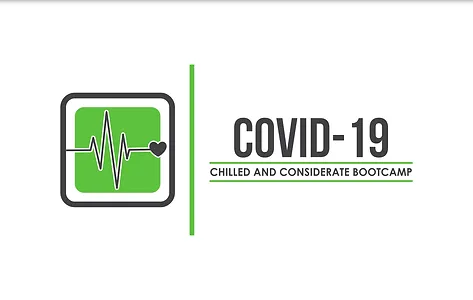Consider the image and give a detailed and elaborate answer to the question: 
What is the focus of the 'COVID-19 Chilled and Considerate Bootcamp' program?

The focus of the 'COVID-19 Chilled and Considerate Bootcamp' program is on enhancing mental health and providing strategies to manage uncertainty, particularly for parents navigating the stresses of the COVID-19 era, as mentioned in the caption.